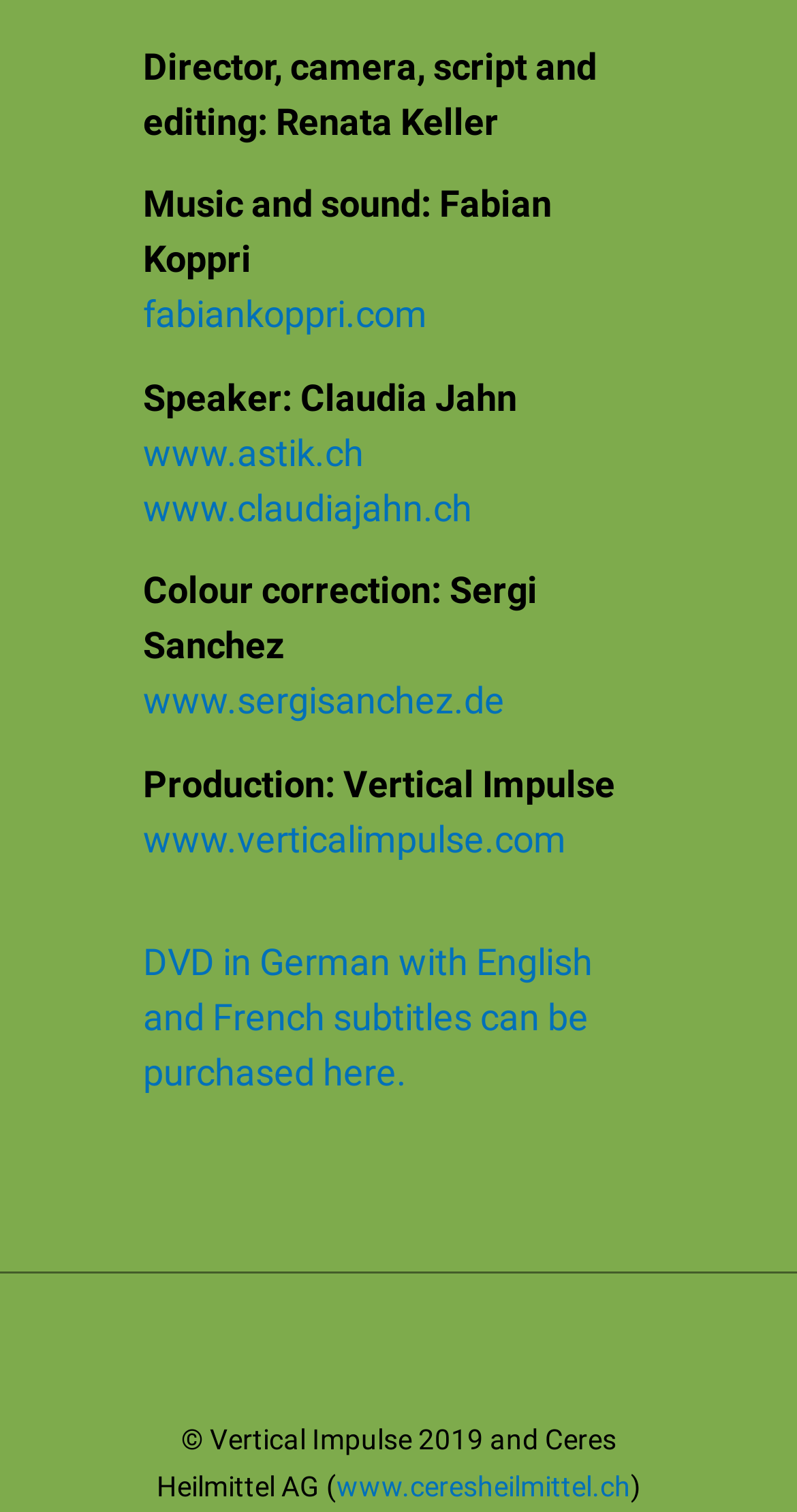Who is the speaker in the video?
Could you give a comprehensive explanation in response to this question?

The webpage lists the credits of the video, and according to the StaticText element, 'Speaker: Claudia Jahn', Claudia Jahn is the speaker in the video.